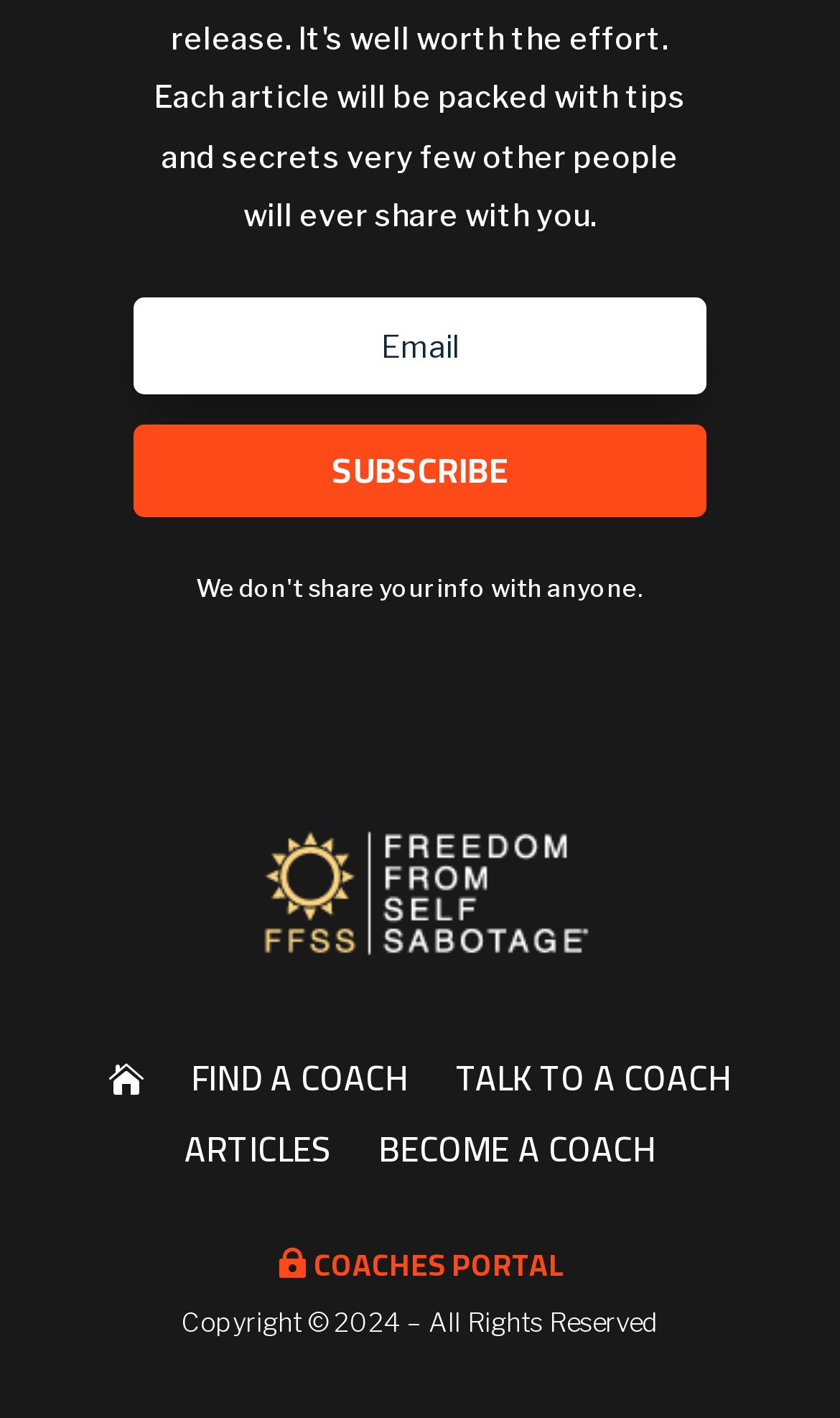Identify the bounding box coordinates for the element you need to click to achieve the following task: "become a coach". The coordinates must be four float values ranging from 0 to 1, formatted as [left, top, right, bottom].

[0.45, 0.799, 0.781, 0.833]